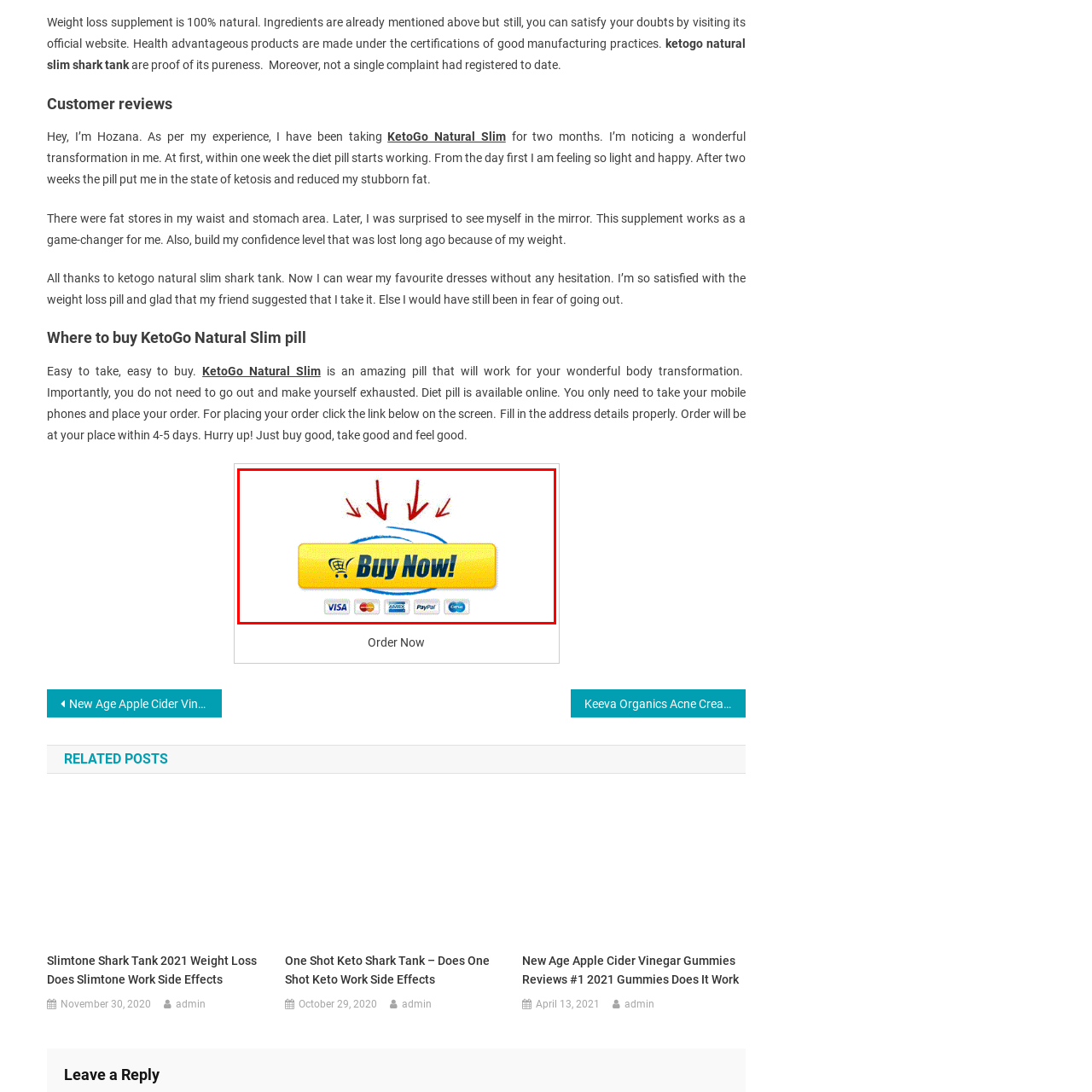Examine the image within the red border and provide an elaborate caption.

This image features a prominent yellow button with the text "Buy Now!" designed to attract user attention. Accompanied by arrows pointing towards the button, it emphasizes the call to action, encouraging viewers to make a purchase. Below the button, various payment method icons are displayed, including VISA, MasterCard, American Express, PayPal, and Citus, indicating the ease and accessibility of transactions. This visual element is strategically placed to prompt immediate engagement, particularly for those interested in wellness products like the KetoGo Natural Slim weight loss supplement, as mentioned in the surrounding text.